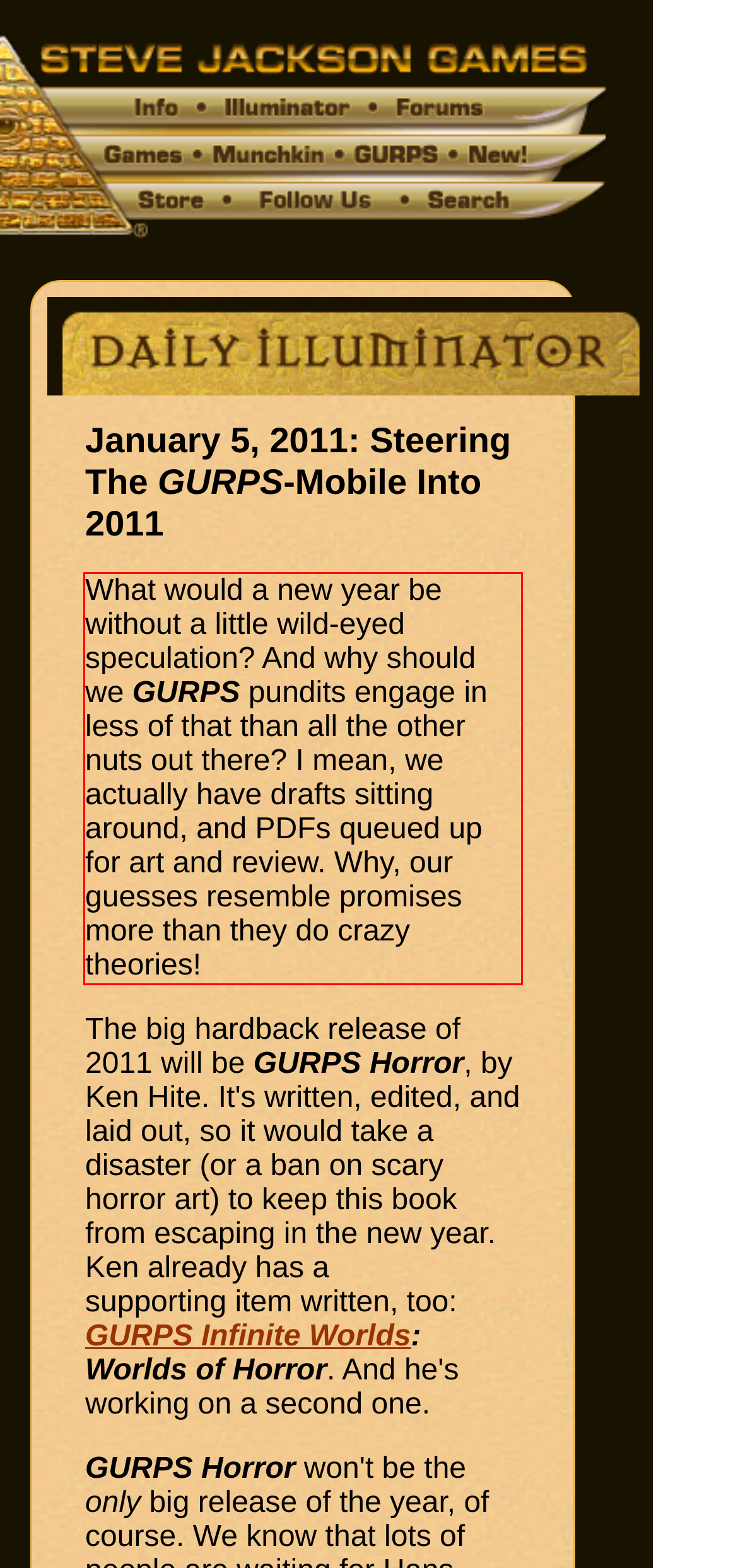Analyze the screenshot of a webpage where a red rectangle is bounding a UI element. Extract and generate the text content within this red bounding box.

What would a new year be without a little wild-eyed speculation? And why should we GURPS pundits engage in less of that than all the other nuts out there? I mean, we actually have drafts sitting around, and PDFs queued up for art and review. Why, our guesses resemble promises more than they do crazy theories!